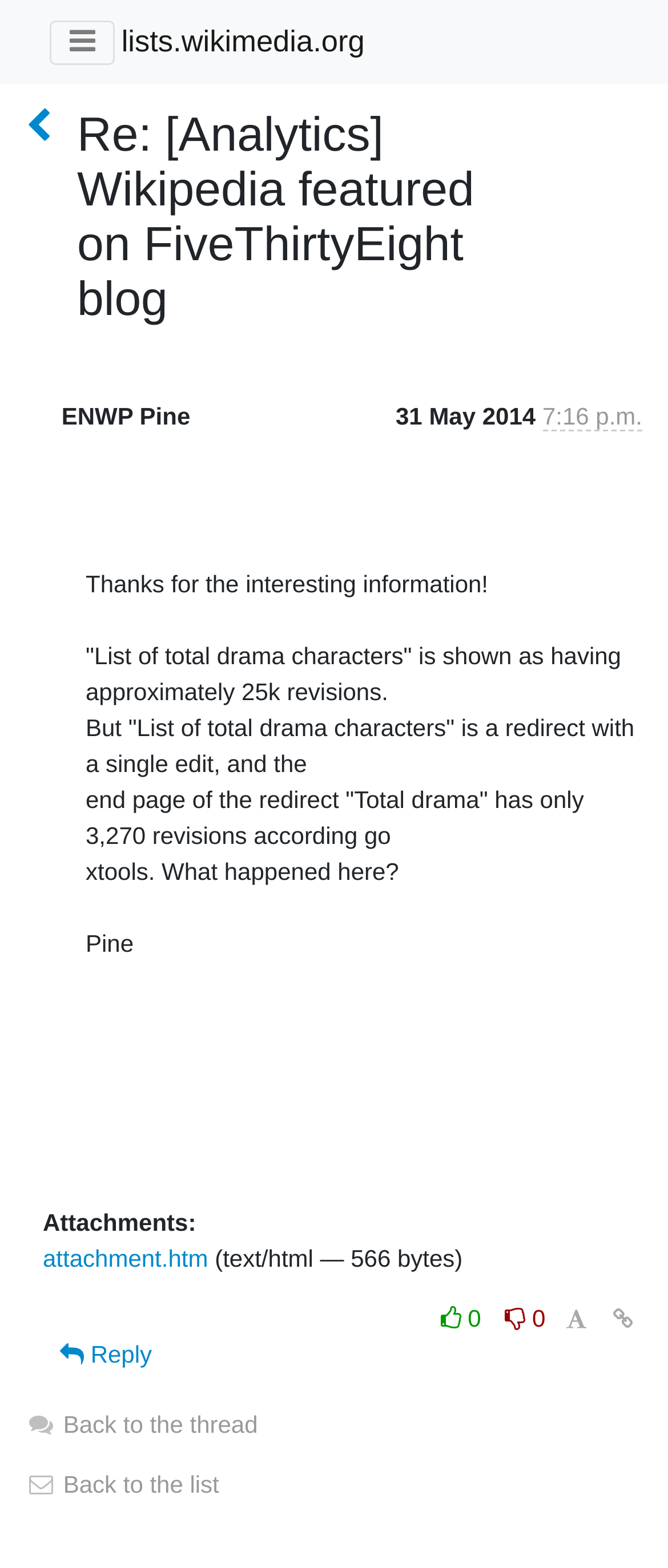Describe all the visual and textual components of the webpage comprehensively.

This webpage appears to be an email thread discussion from the Wikimedia listserv. At the top, there is a button with a hamburger icon and a link to "lists.wikimedia.org" on the right side. Below this, there is a heading that reads "Re: [Analytics] Wikipedia featured on FiveThirtyEight blog". 

On the left side, there is a table with three rows. The first row contains the text "ENWP Pine" and "31 May 2014". The second row has the sender's time and date information. The third row is empty.

The main content of the email is a message from "Pine" thanking the sender for some interesting information. The message discusses the number of revisions on a Wikipedia page, "List of total drama characters", and how it appears to be incorrect. 

Below the message, there is a section labeled "Attachments:" with a link to an attachment file and its size information. There are also several links and icons on the bottom right side, including "Display in fixed font", "Reply", "Back to the thread", and "Back to the list".